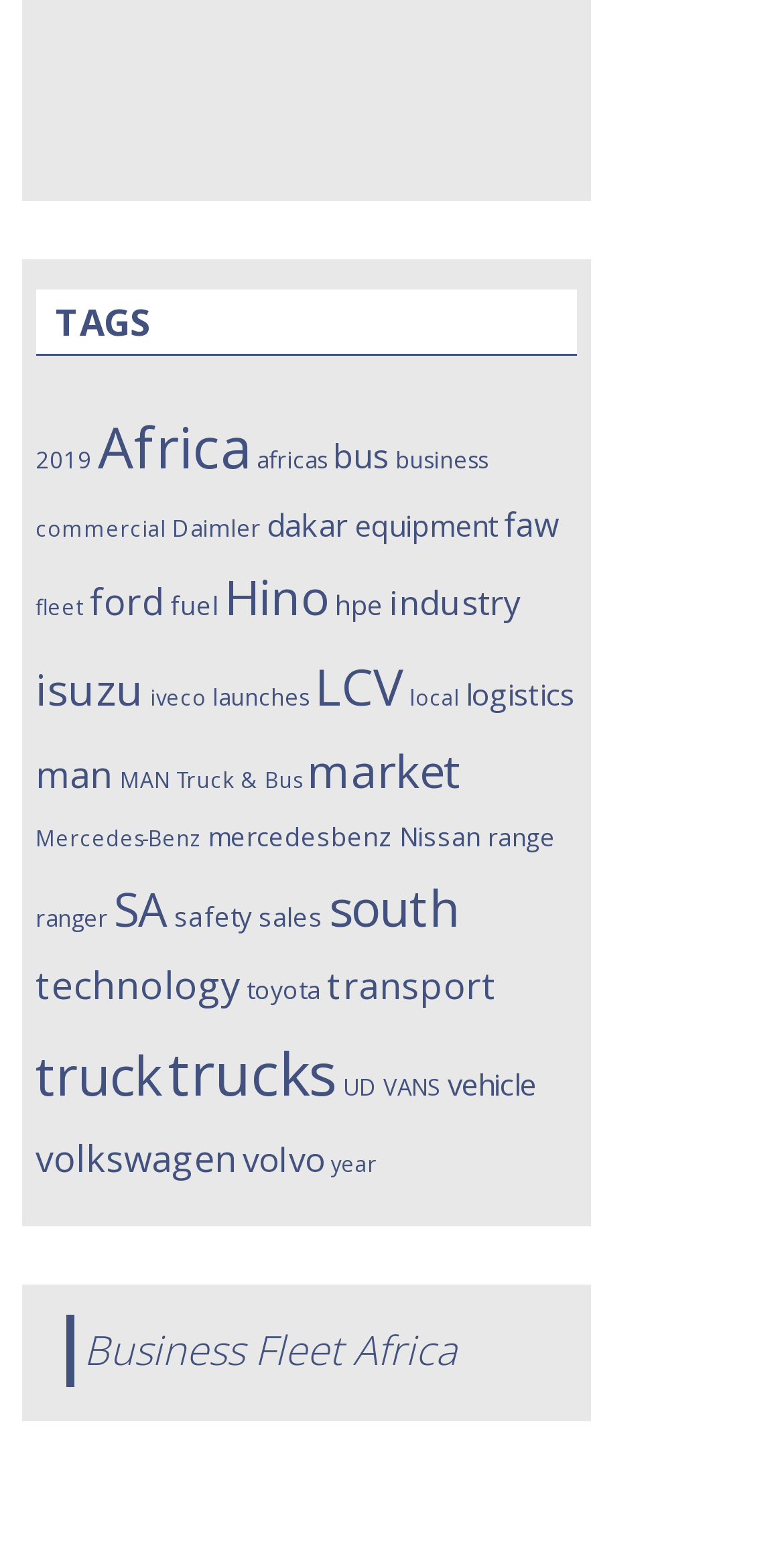Could you provide the bounding box coordinates for the portion of the screen to click to complete this instruction: "Browse the news about UD Trucks"?

[0.045, 0.02, 0.735, 0.215]